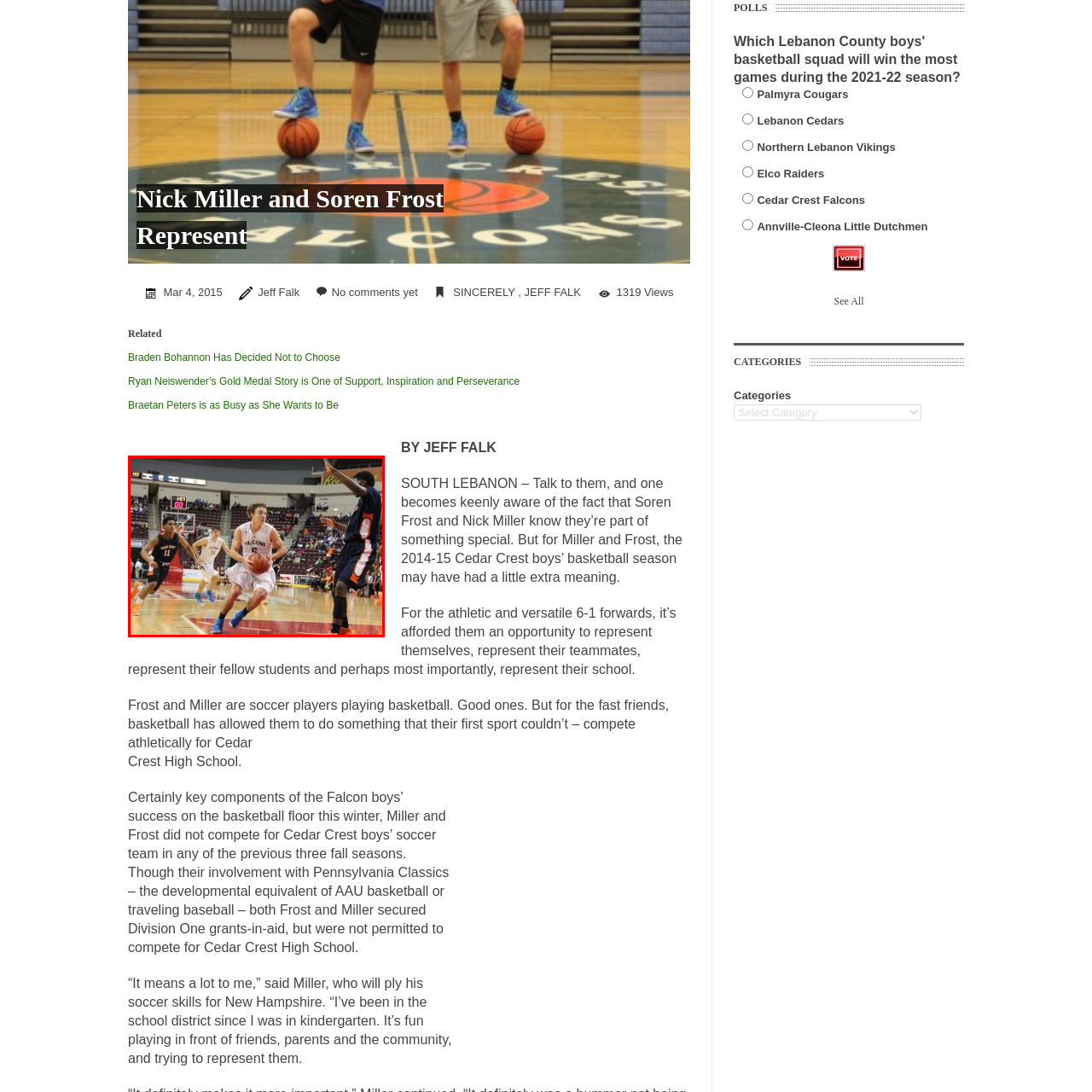Offer a detailed explanation of the image encased within the red boundary.

In this dynamic basketball scene, a Cedar Crest Falcons player dribbles the ball strategically while navigating through defenders during an intense game. The player, wearing the number 5 jersey, showcases agility and focus as he prepares for a maneuver against an opposing player in an orange and navy uniform. The vibrant atmosphere of the arena is highlighted by the presence of an engaged crowd in the background, contributing to the electrifying spirit of the game. The match, held on March 4, 2015, is not only a display of athletic prowess but also a significant moment for the Falcons, who are seeking to demonstrate their skills on a larger stage. This image captures the essence of high school basketball, where teamwork, competition, and school pride coalesce in every play.